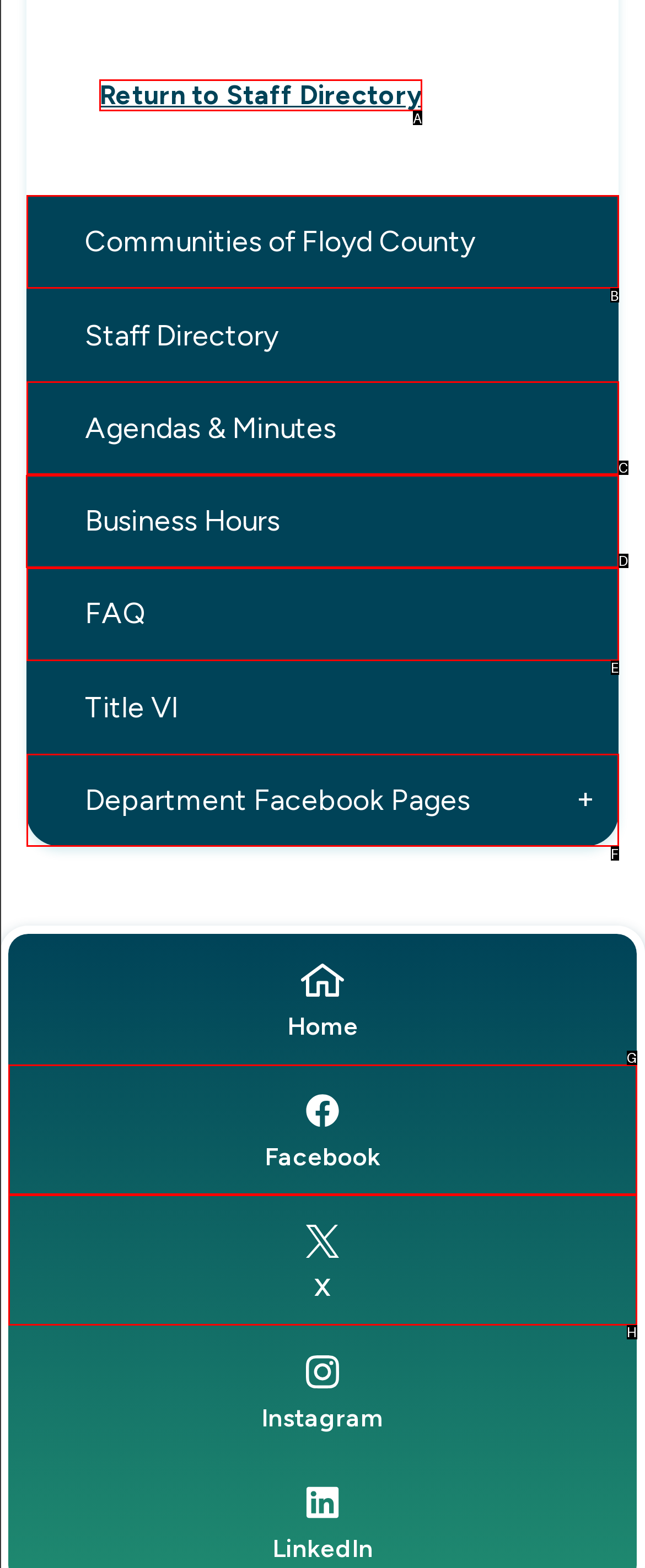Choose the HTML element that needs to be clicked for the given task: Check Business Hours Respond by giving the letter of the chosen option.

D